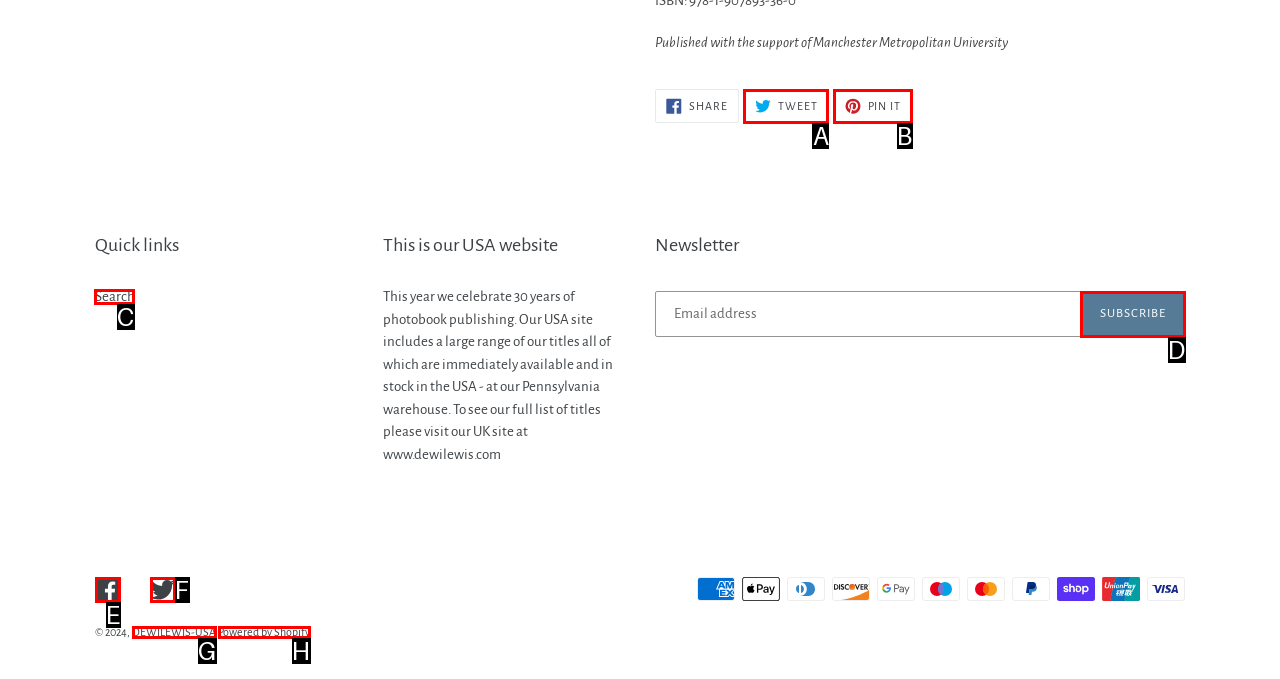For the task: Search, tell me the letter of the option you should click. Answer with the letter alone.

C